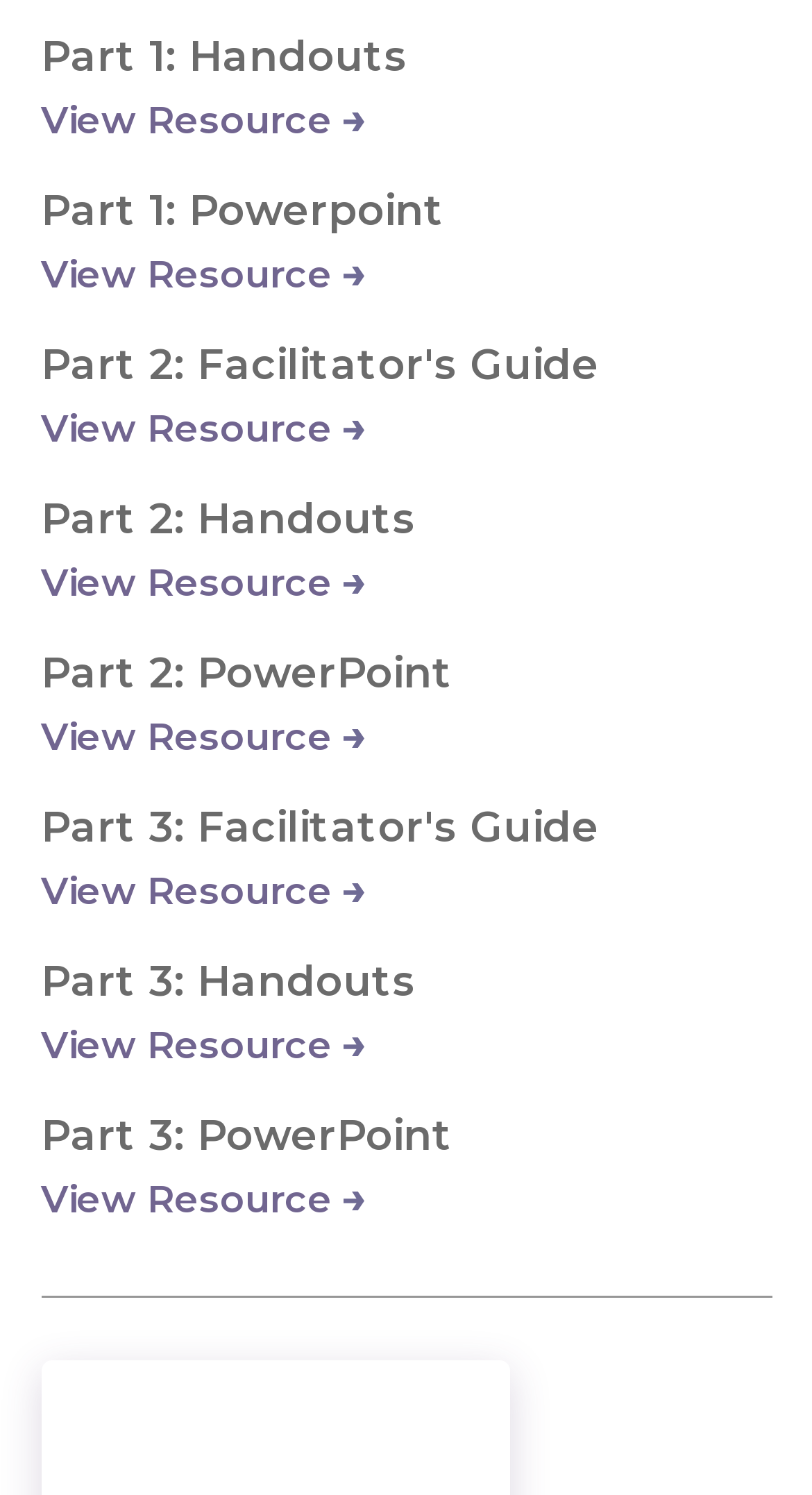Please answer the following question as detailed as possible based on the image: 
How many parts are there?

I counted the number of headings that start with 'Part' and found three: 'Part 1', 'Part 2', and 'Part 3'.